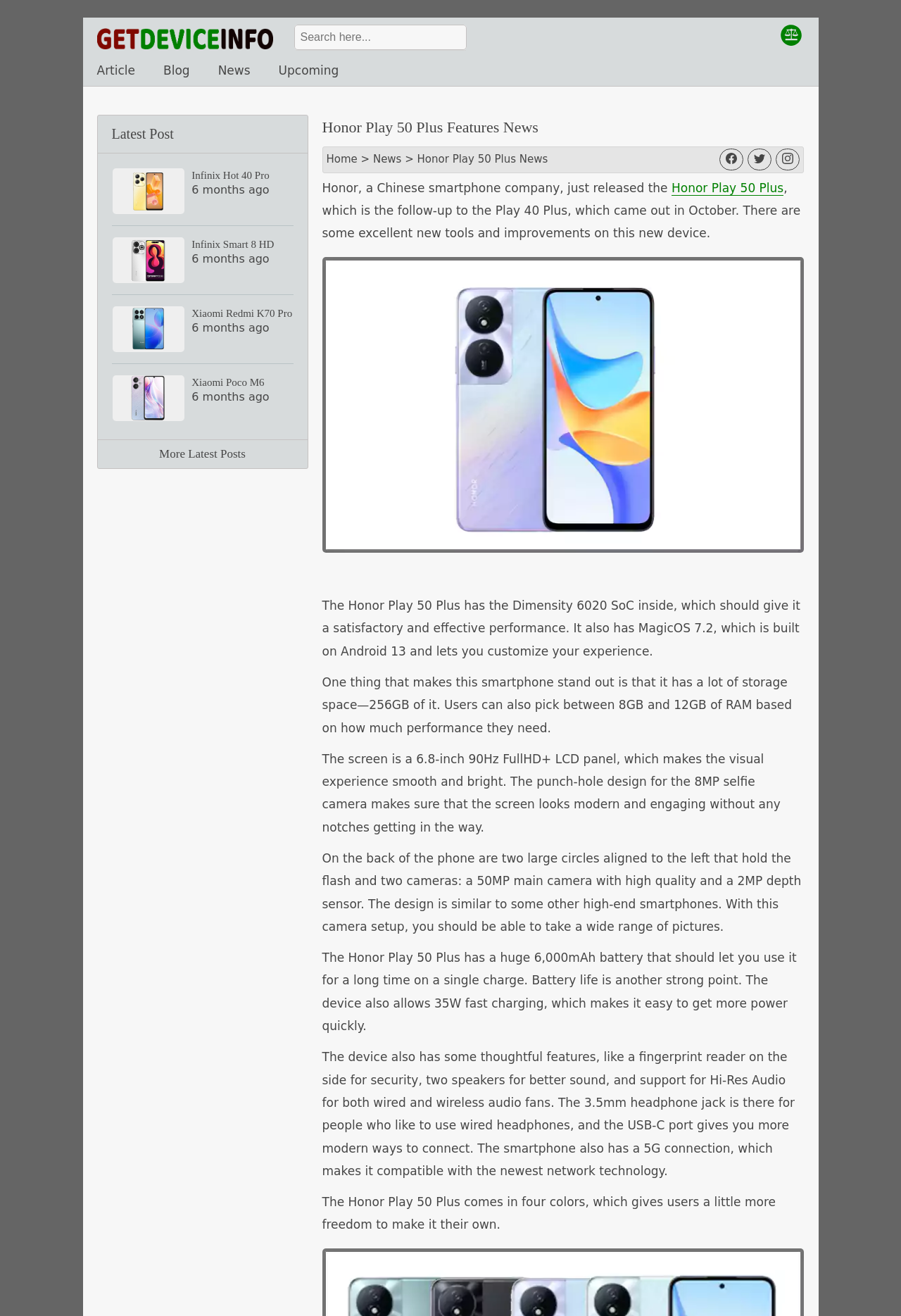Please determine the bounding box coordinates of the element to click in order to execute the following instruction: "Read the latest news". The coordinates should be four float numbers between 0 and 1, specified as [left, top, right, bottom].

[0.124, 0.127, 0.325, 0.163]